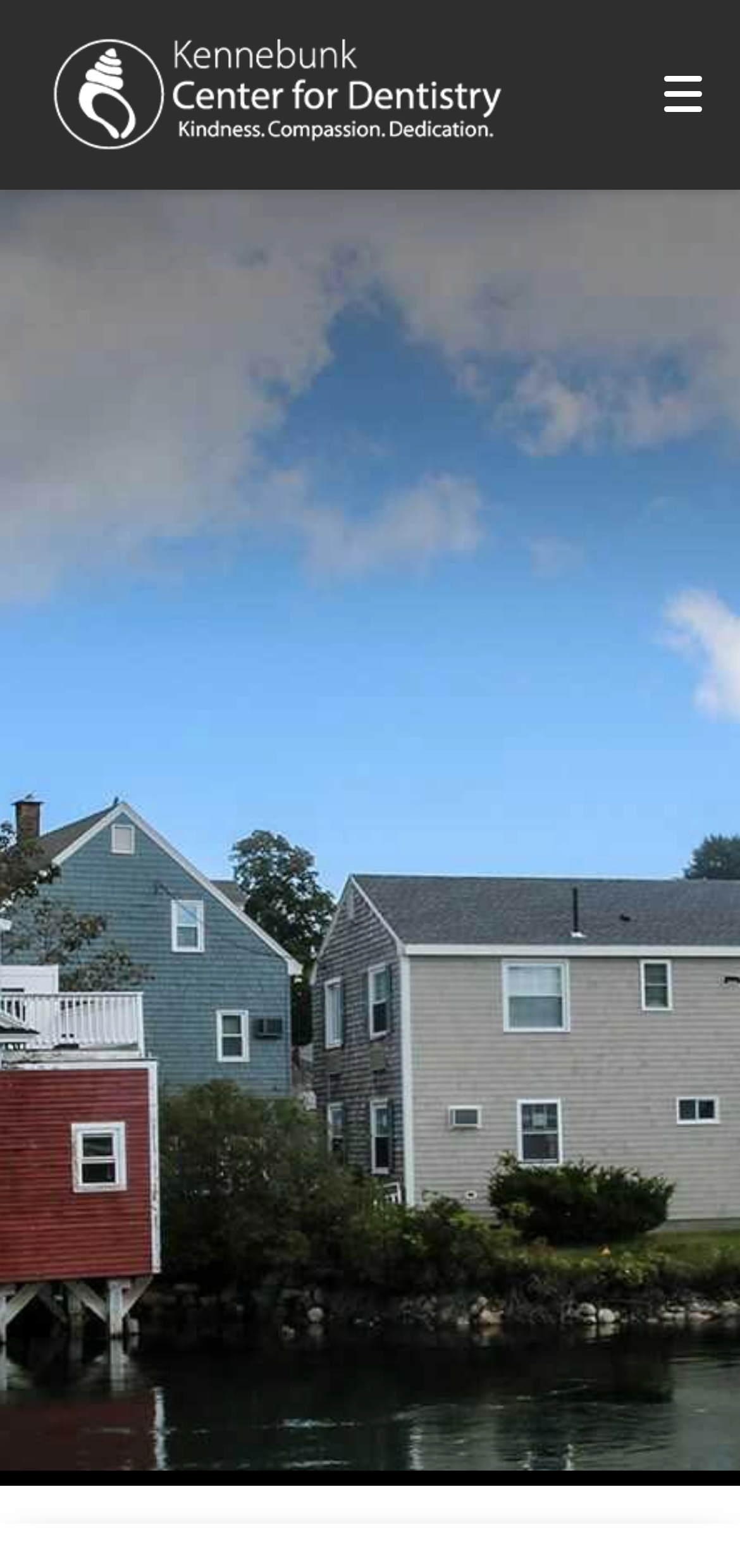Refer to the screenshot and give an in-depth answer to this question: What is the text above the 'Leave a review' button?

The 'Leave a review' button is located at the bottom of the webpage and has a bounding box of [0.046, 0.701, 0.223, 0.769]. Above the button, there is a static text element with the text 'REVIEW', which indicates that the button is used to leave a review.